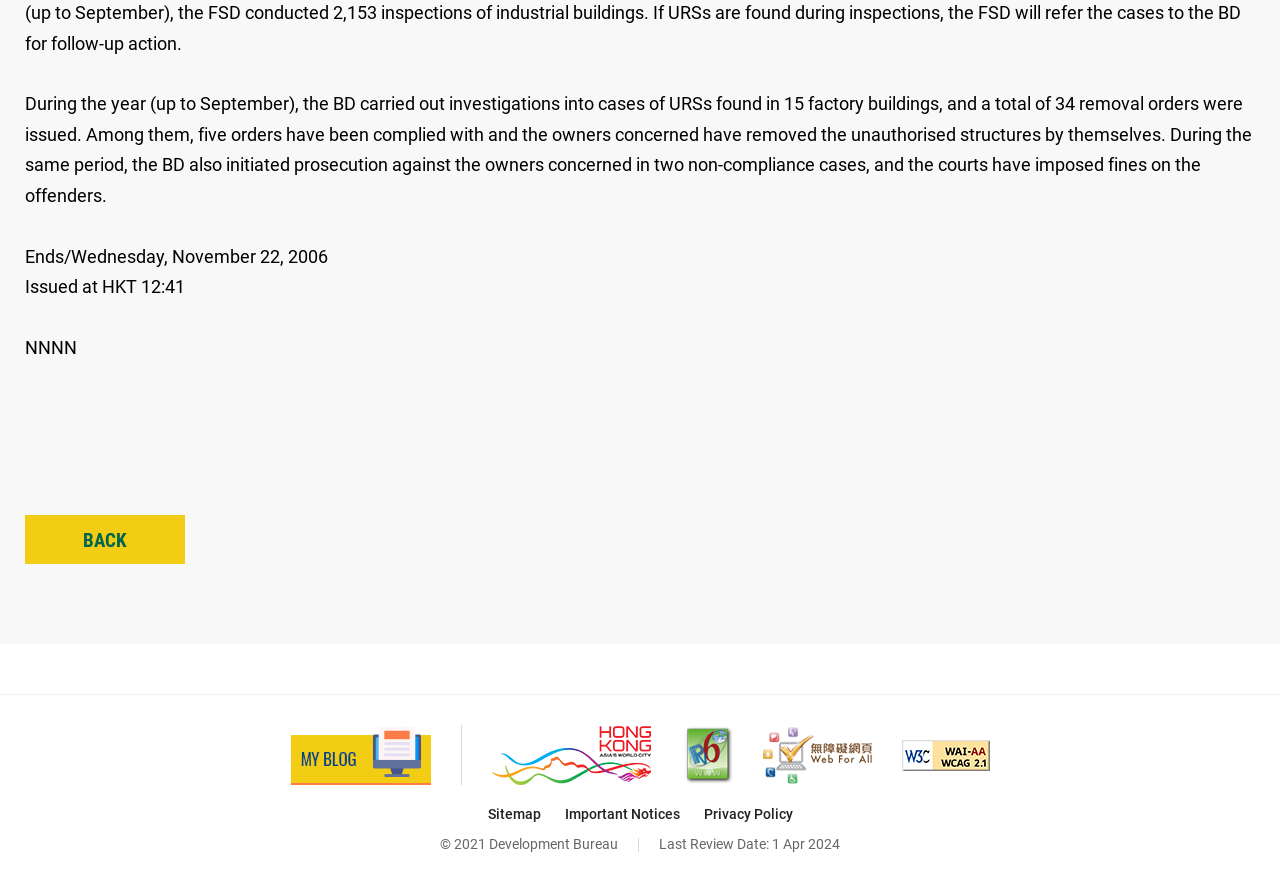Find the bounding box coordinates of the element I should click to carry out the following instruction: "learn about Brand Hong Kong".

[0.384, 0.821, 0.508, 0.888]